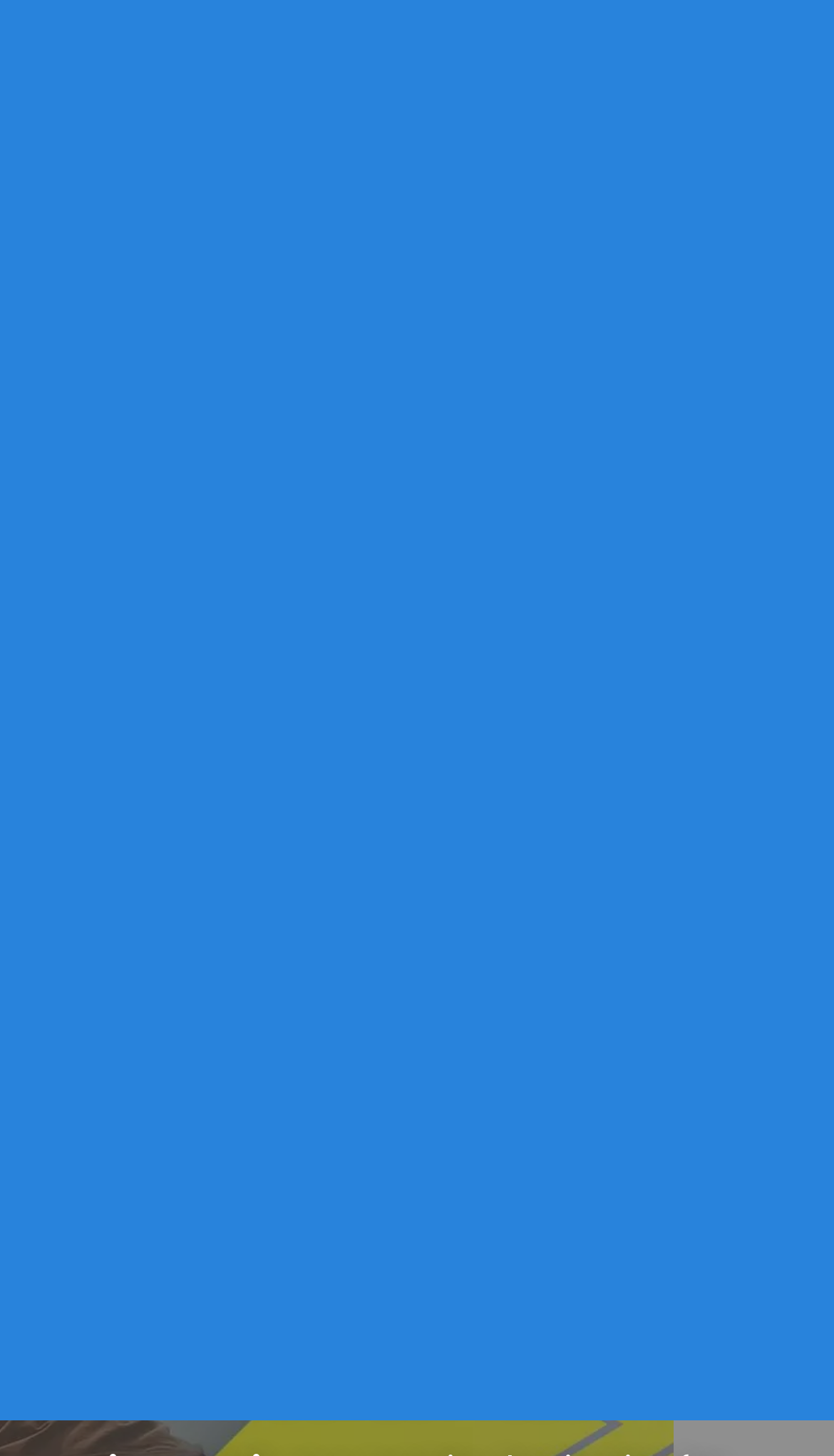Can you specify the bounding box coordinates for the region that should be clicked to fulfill this instruction: "Explore the products".

[0.05, 0.3, 0.95, 0.368]